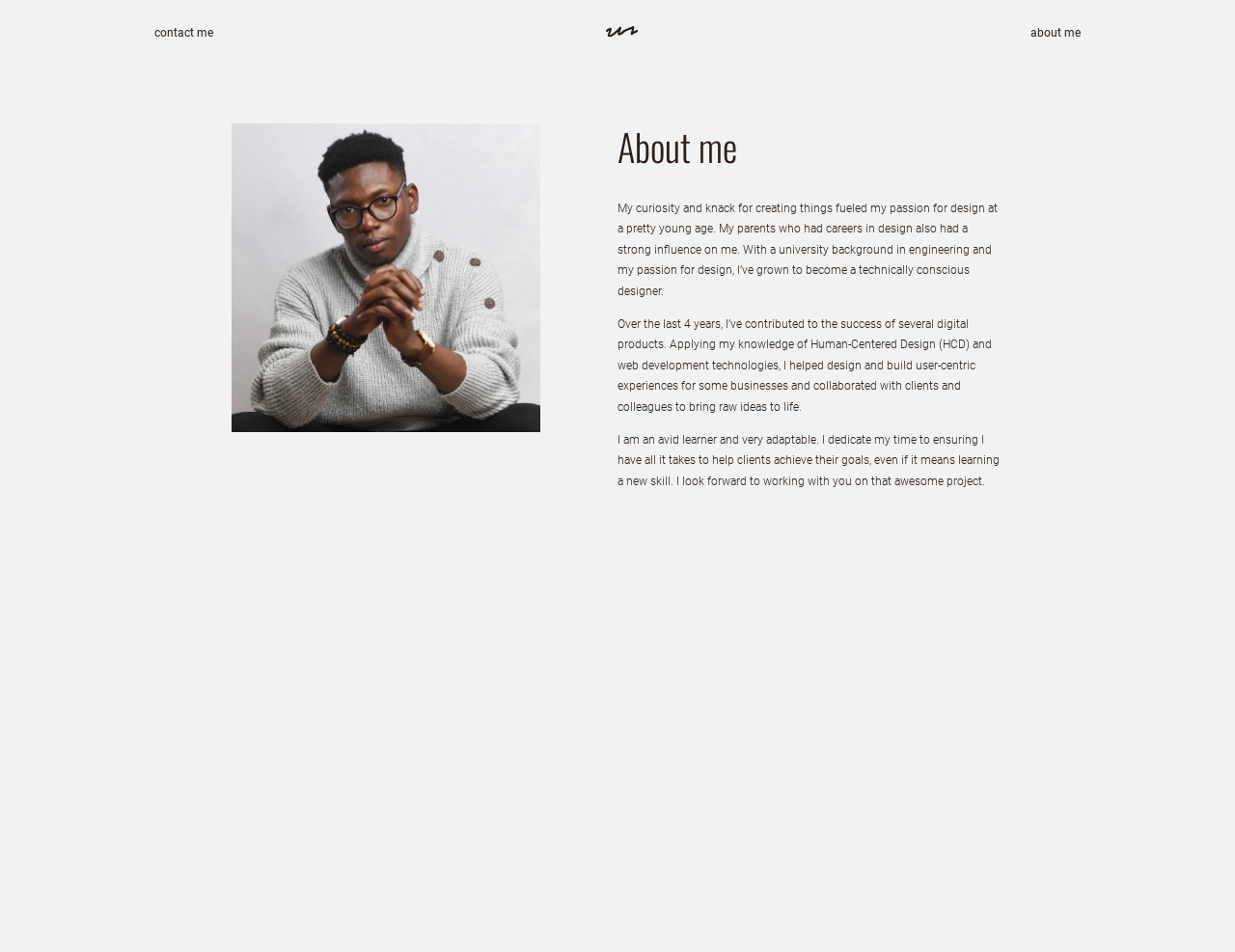What is the person's attitude towards learning new skills?
Based on the image, answer the question with as much detail as possible.

I read the static text element that describes the person's attitude towards learning new skills and found that they are adaptable and eager to learn, as they dedicate their time to ensuring they have all it takes to help clients achieve their goals.